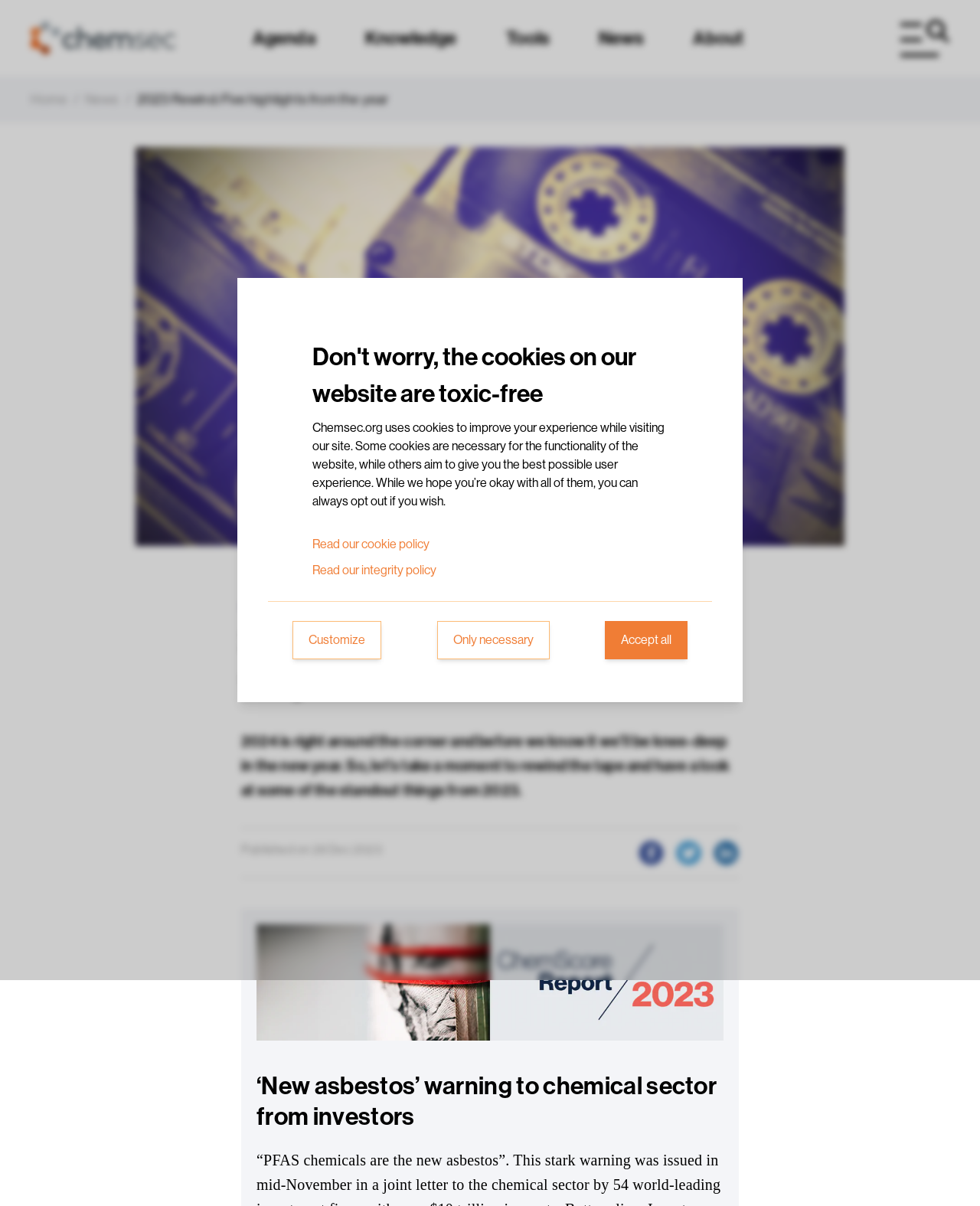Please specify the bounding box coordinates of the region to click in order to perform the following instruction: "Click the 'Customize' button".

[0.298, 0.515, 0.389, 0.547]